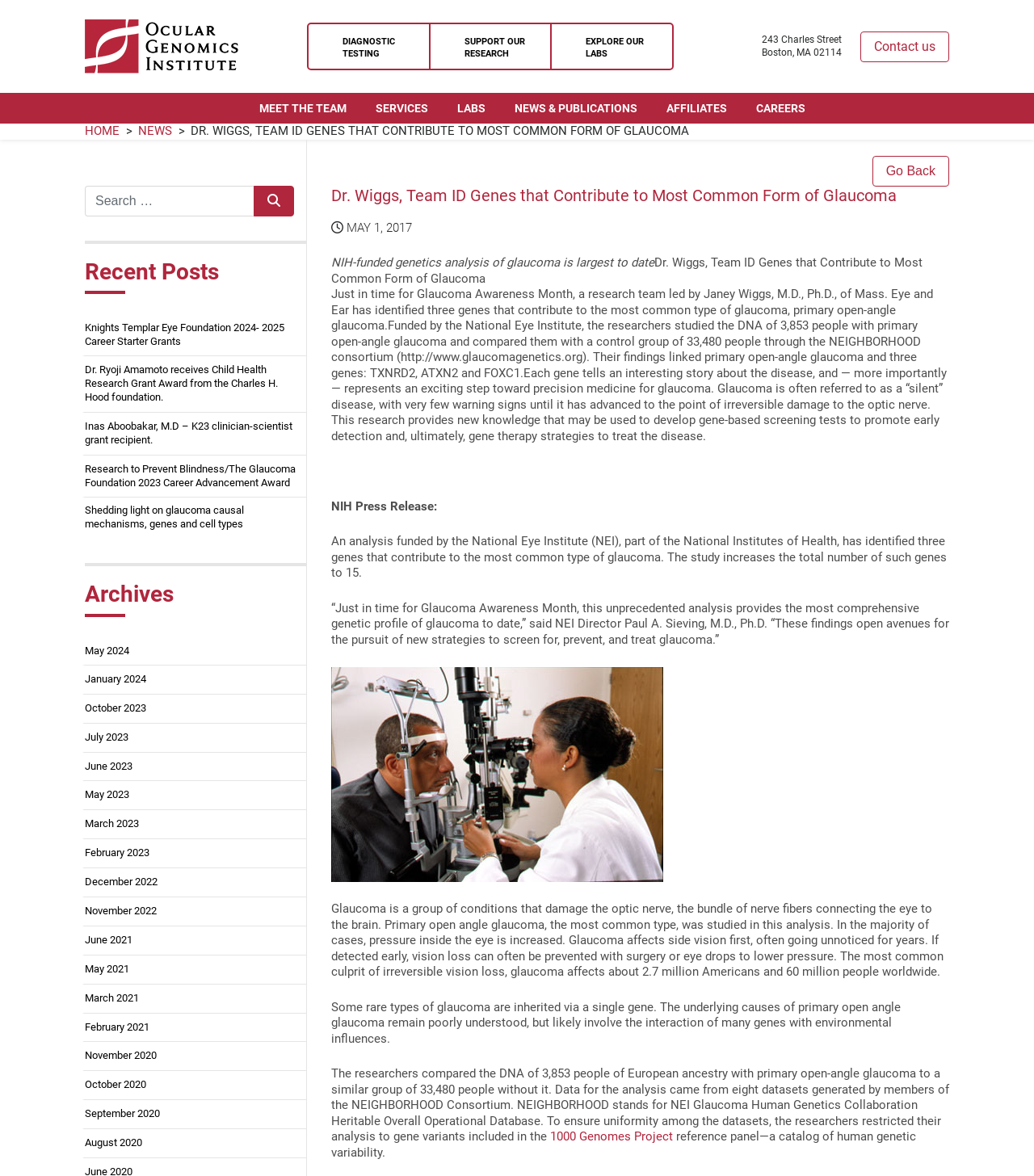Could you please study the image and provide a detailed answer to the question:
What is the name of the research team leader mentioned in the news article?

I read the text content of the StaticText element and found the name of the research team leader mentioned in the news article.